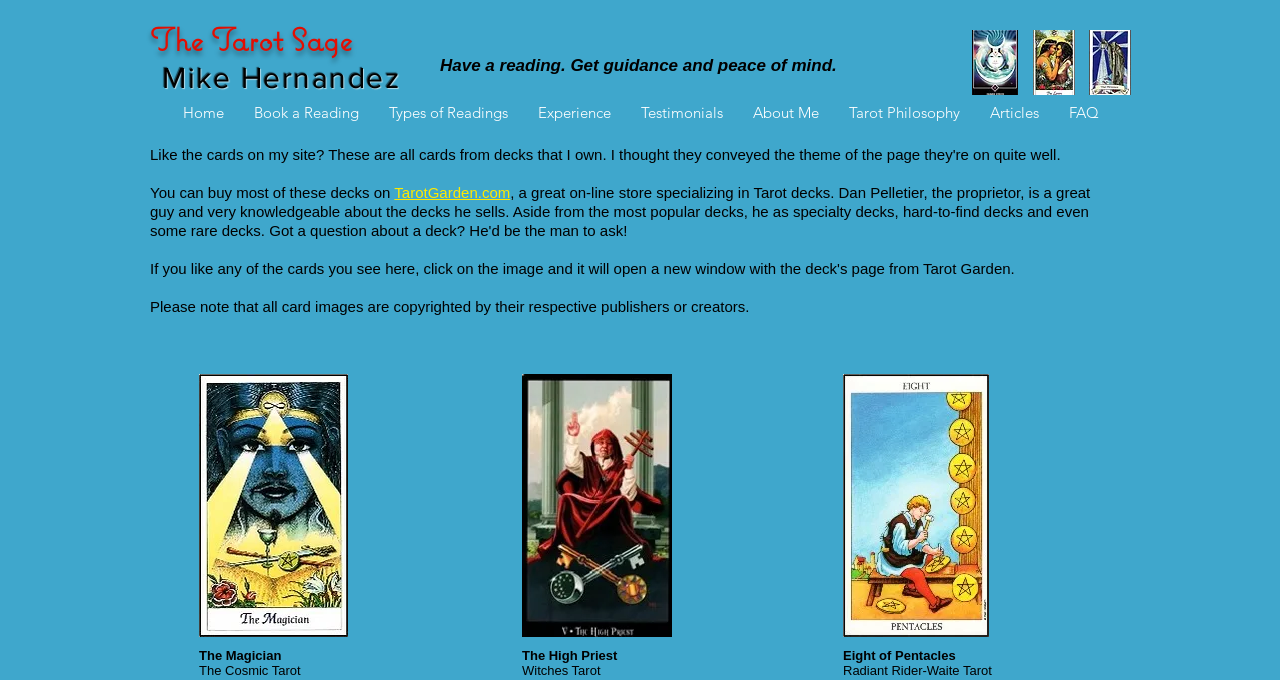What is the name of the first navigation link?
Answer the question with a detailed explanation, including all necessary information.

The webpage has a navigation section with links to different pages. The first link in this section is labeled 'Home', which suggests that it is the main page of the website.